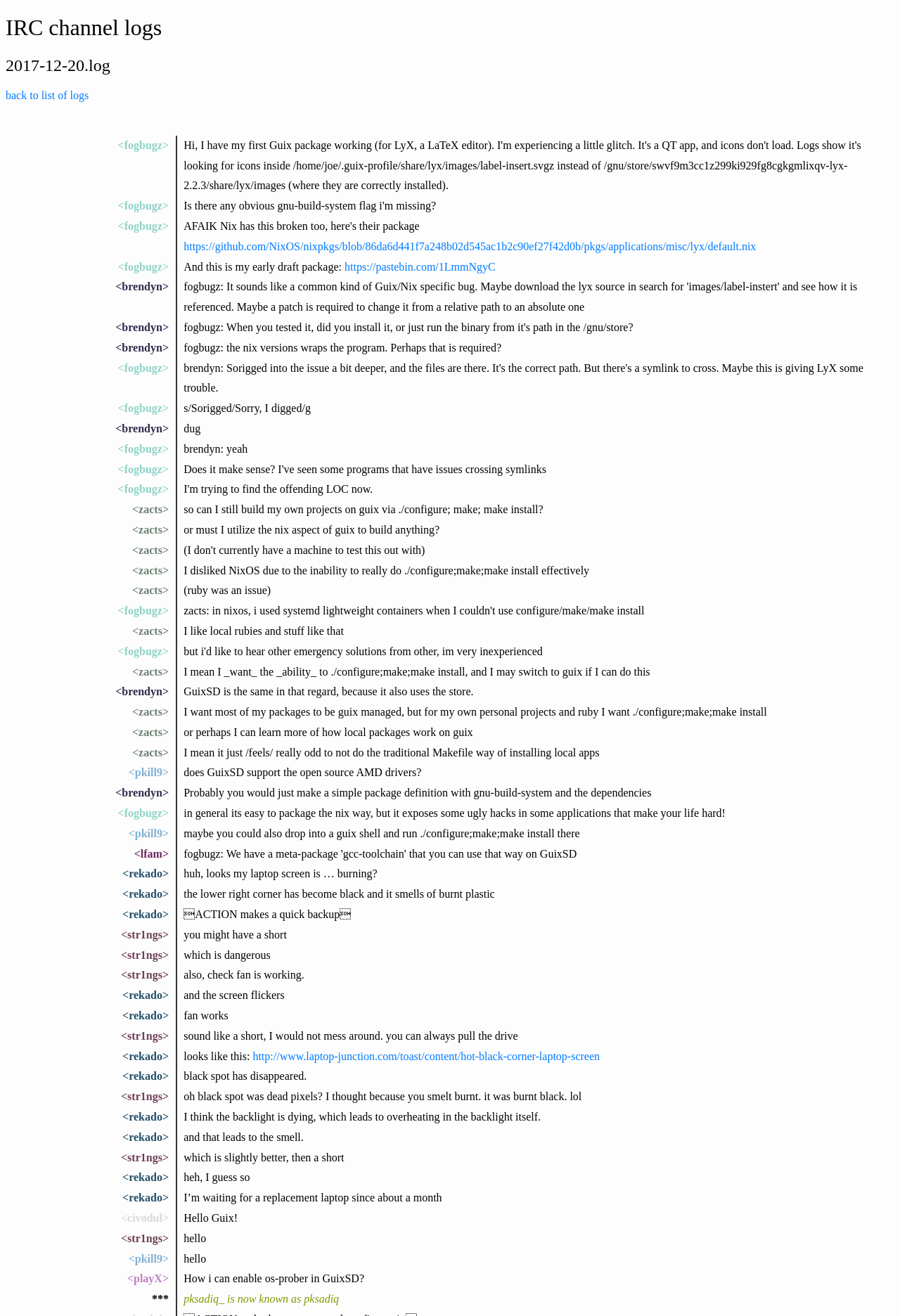Specify the bounding box coordinates of the area to click in order to execute this command: 'click the 'back to list of logs' link'. The coordinates should consist of four float numbers ranging from 0 to 1, and should be formatted as [left, top, right, bottom].

[0.006, 0.068, 0.099, 0.077]